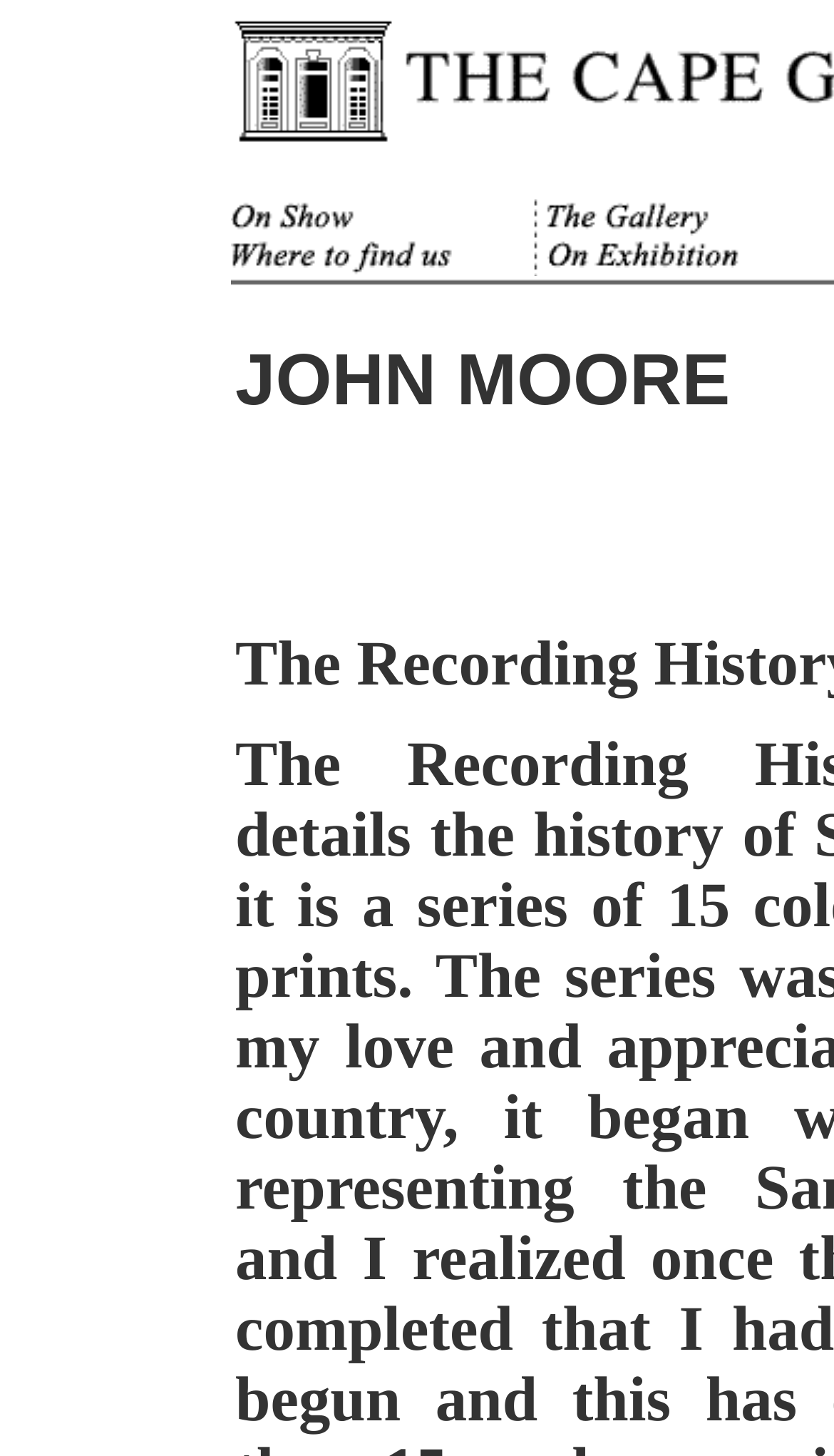Give a one-word or one-phrase response to the question:
How many table cells are on the webpage?

3